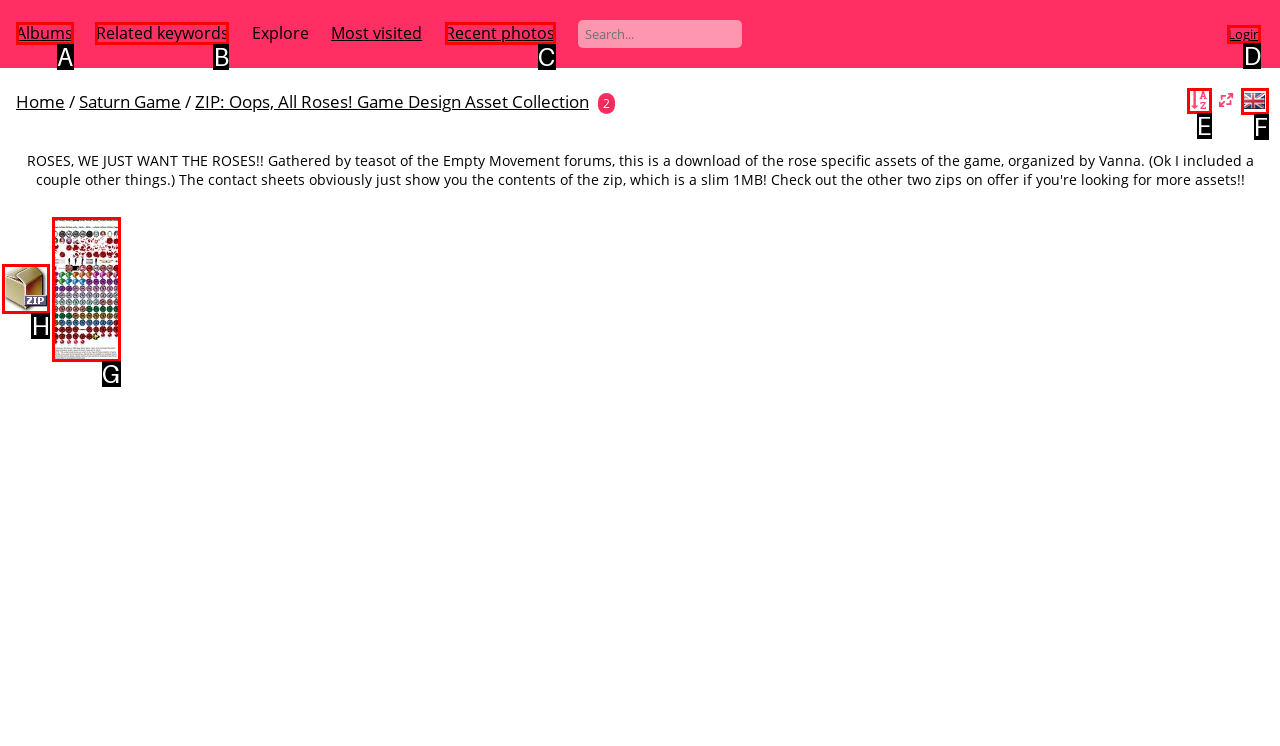Tell me which UI element to click to fulfill the given task: View SG-RM Oops All Roses game design asset. Respond with the letter of the correct option directly.

H